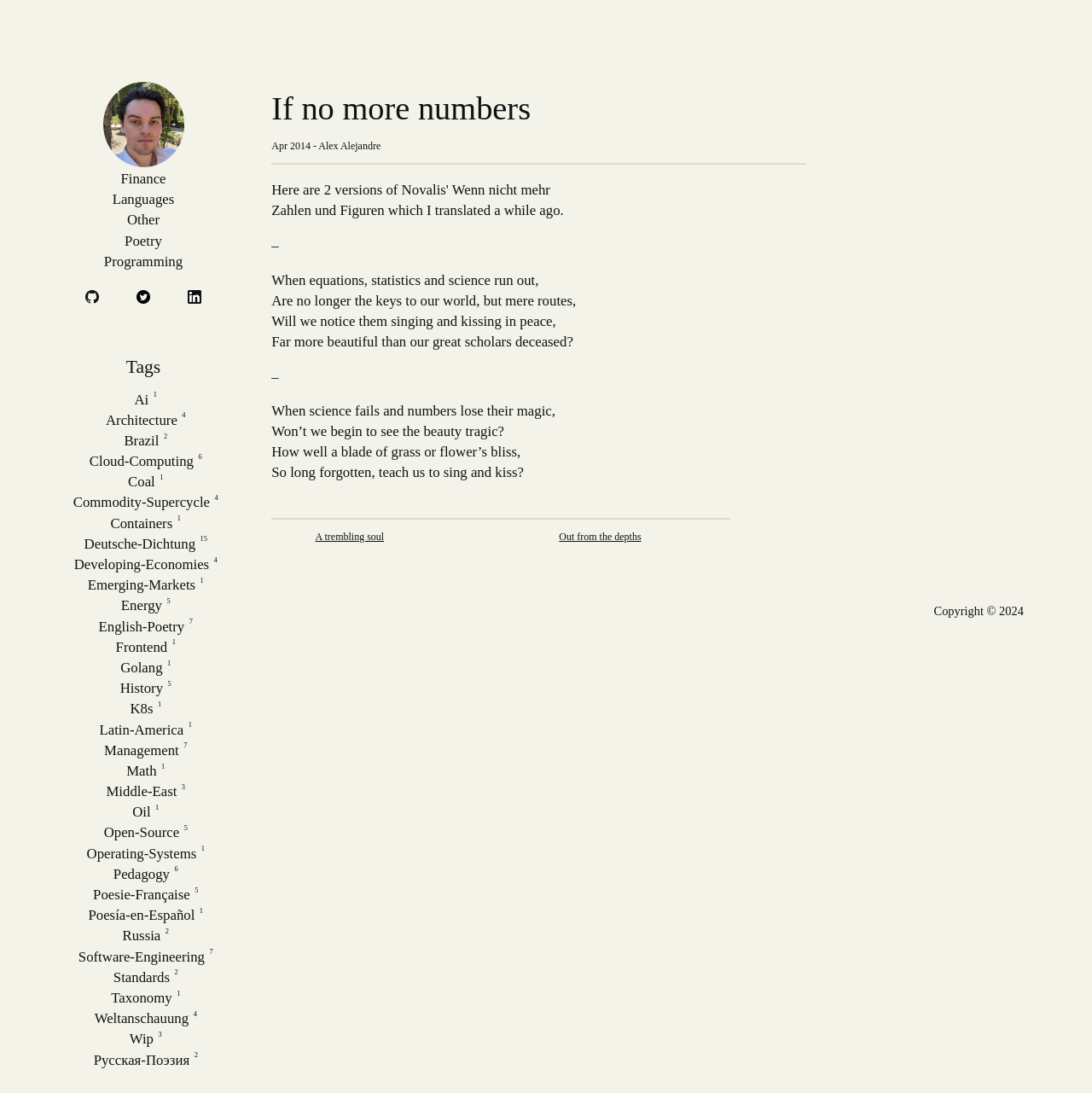Provide the bounding box coordinates of the section that needs to be clicked to accomplish the following instruction: "Visit the Finance page."

[0.104, 0.15, 0.158, 0.177]